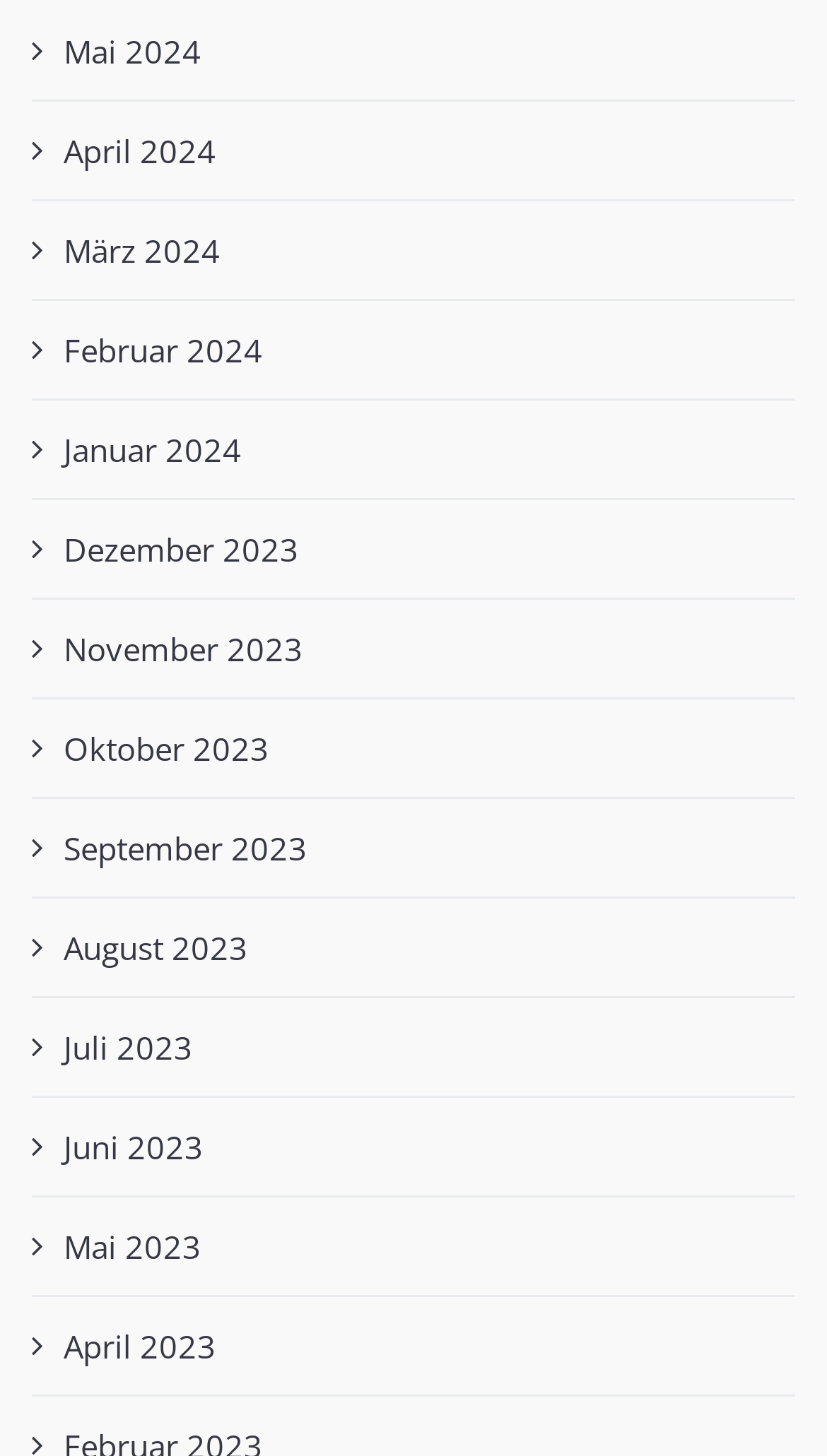Specify the bounding box coordinates of the area to click in order to follow the given instruction: "view Februar 2024."

[0.077, 0.221, 0.318, 0.259]